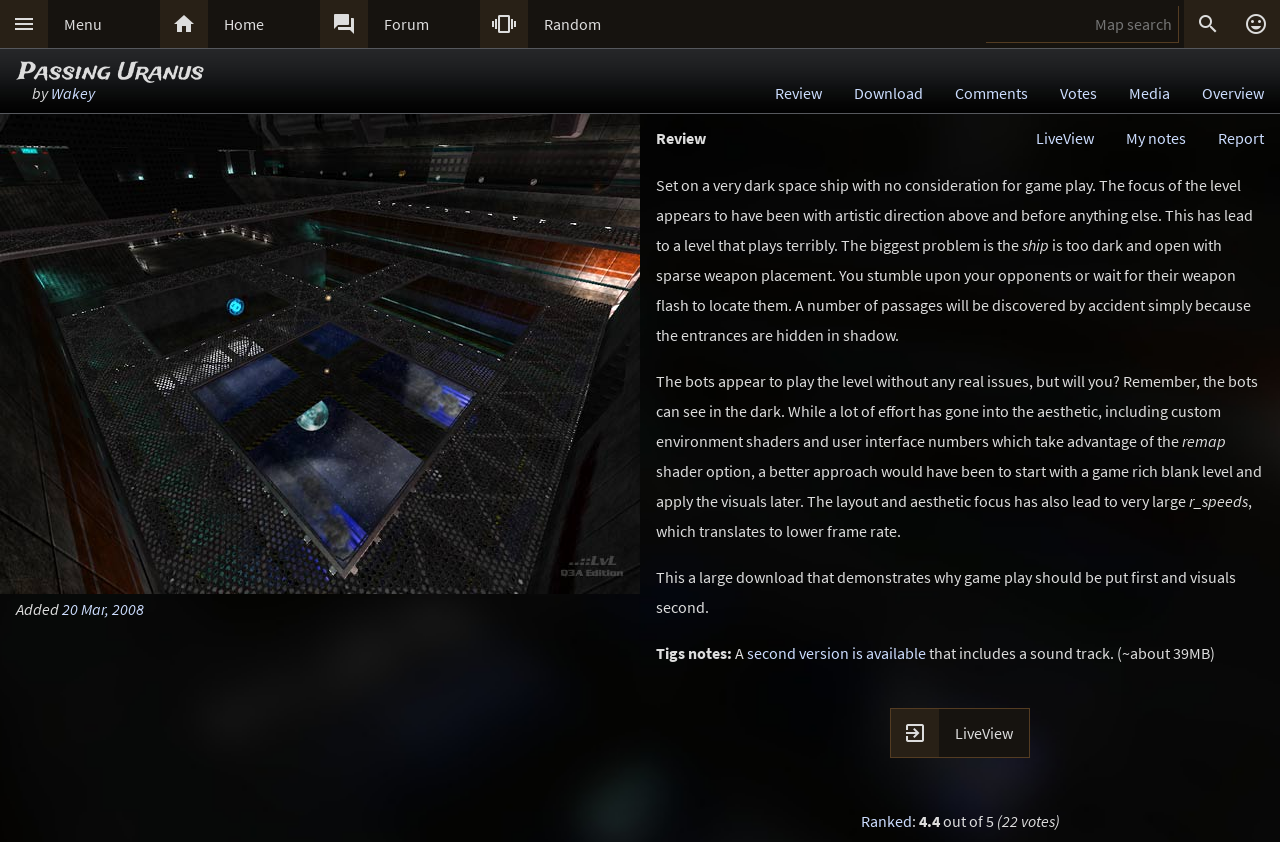What is the rating of the map out of 5?
Please answer using one word or phrase, based on the screenshot.

4.4